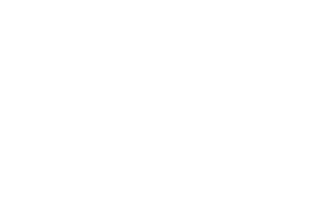Please study the image and answer the question comprehensively:
What type of heating system does the T-960 use?

The caption specifies that the T-960 operates with an infrared and hot air heating system, which allows for precise temperature control in electronics manufacturing.